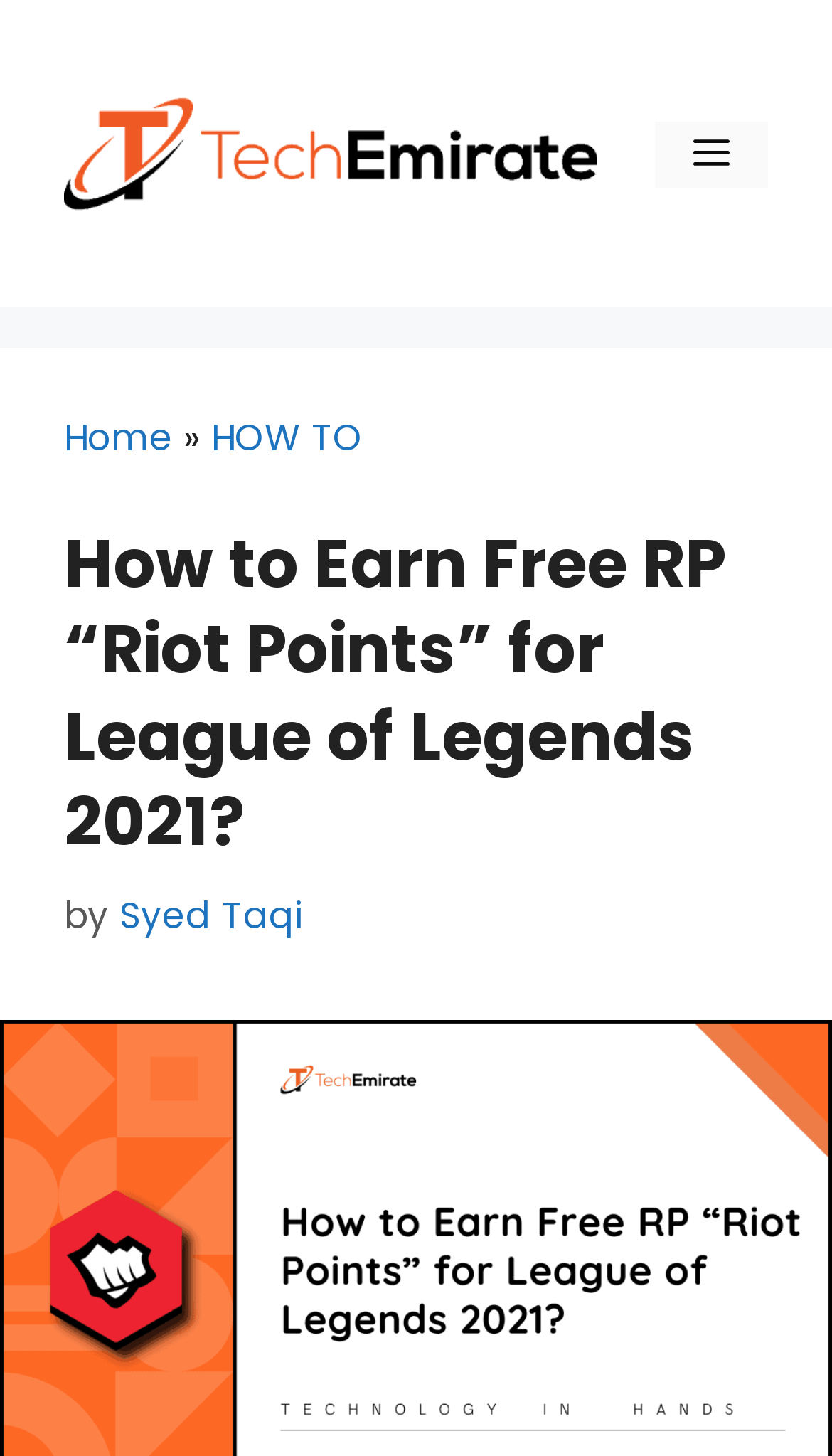Who is the author of the current article?
Your answer should be a single word or phrase derived from the screenshot.

Syed Taqi